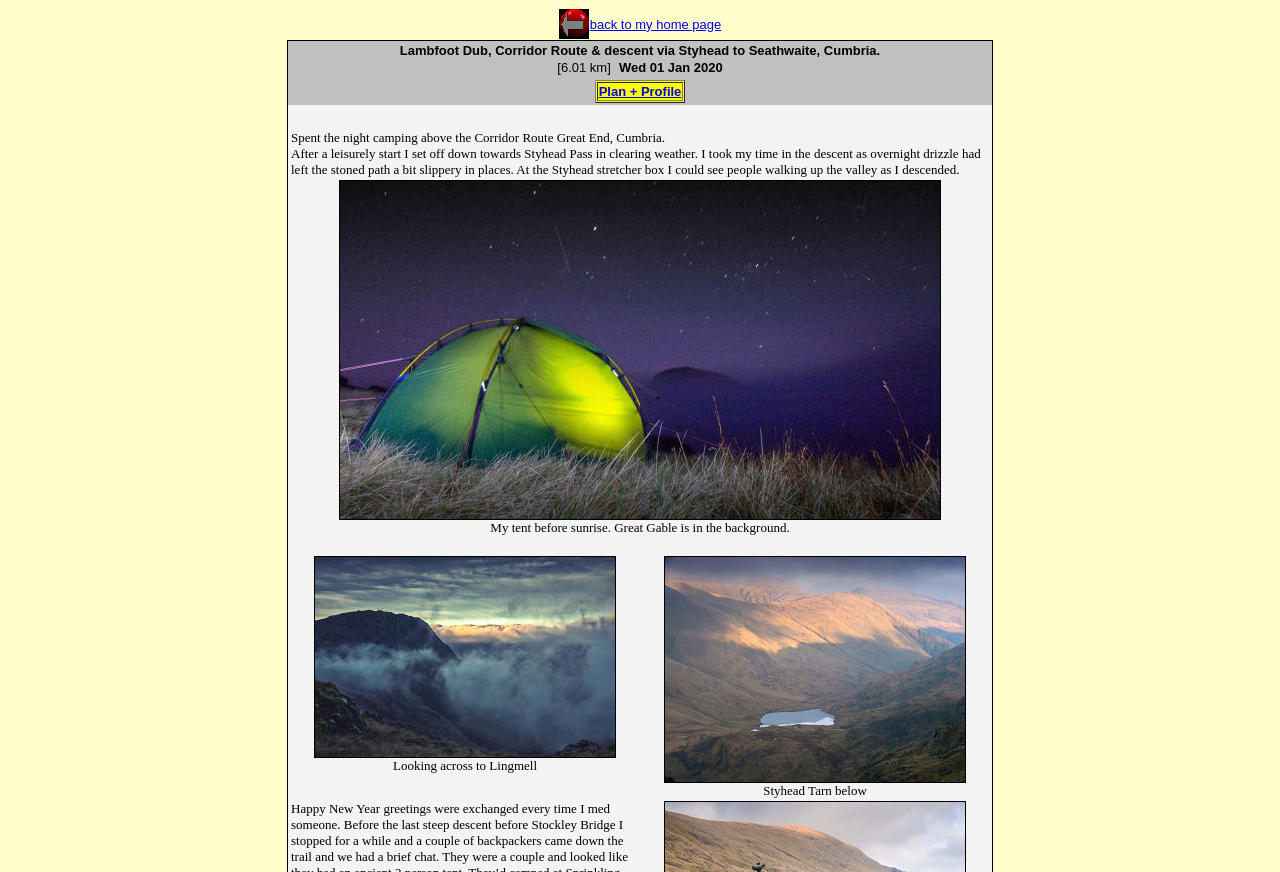Give a complete and precise description of the webpage's appearance.

This webpage appears to be a personal blog or journal entry about a hiking trip in Cumbria, England. At the top of the page, there is a table with two grid cells, one containing an image and the other with a link to the author's home page. Below this table, there is a section with a title "Lambfoot Dub, Corridor Route & descent via Styhead to Seathwaite, Cumbria." followed by a date and distance of the hike.

The main content of the page is divided into sections, each with a descriptive title and accompanying text. The first section is titled "Plan + Profile" and contains a link to a plan and profile of the hike. The next section describes the hike, with the author recounting their experience camping above the Corridor Route, descending to Styhead Pass, and observing people walking up the valley.

The page also features several images, including a photo of the author's tent before sunrise with Great Gable in the background, a view of Lingmell, and Styhead Tarn below. These images are placed throughout the text, breaking up the paragraphs and adding visual interest to the page. Overall, the webpage is a personal and descriptive account of a hiking trip, with a focus on the author's experience and the natural beauty of the surroundings.